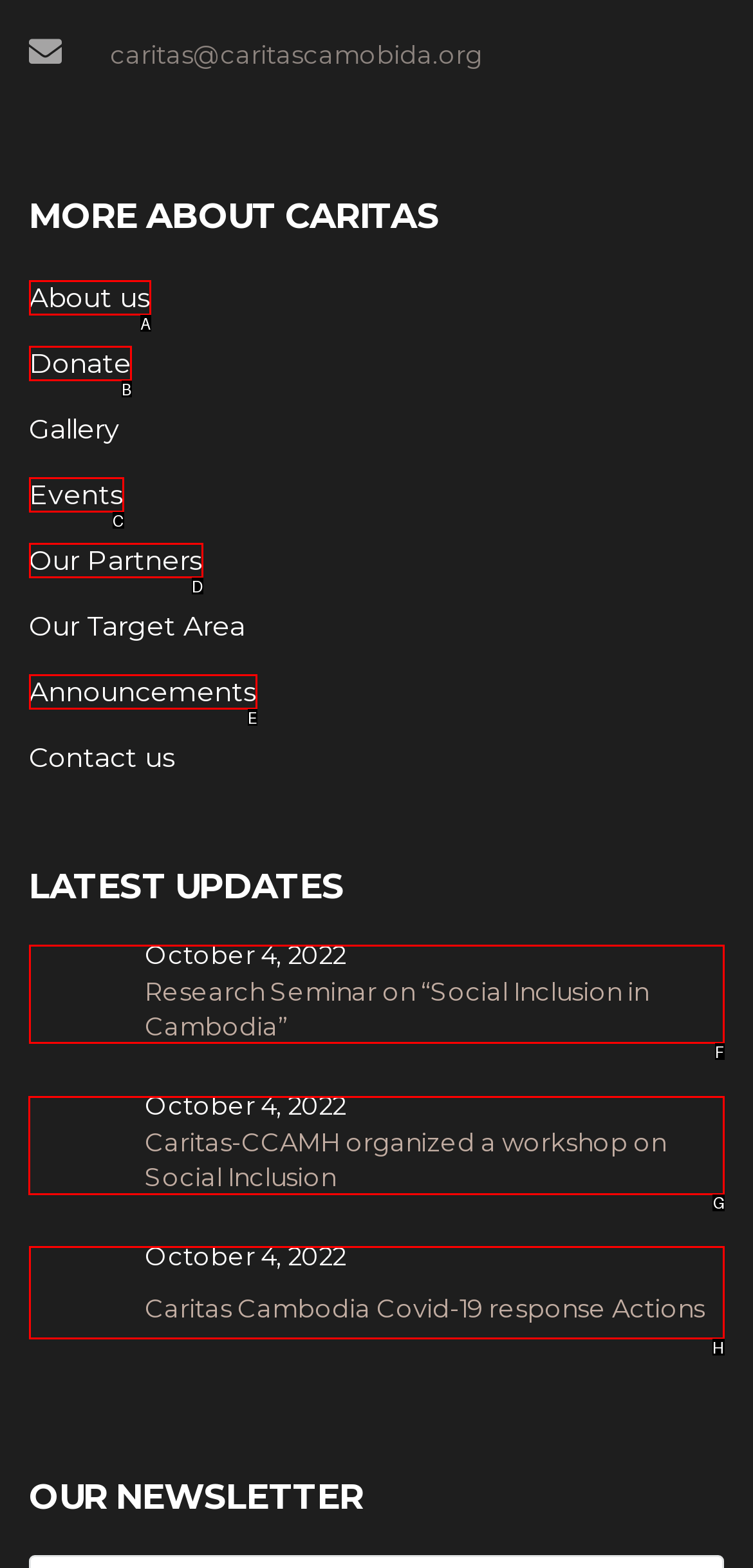Tell me which one HTML element I should click to complete the following task: View recent post about Eric Staal’s Transition with the Rangers Answer with the option's letter from the given choices directly.

None